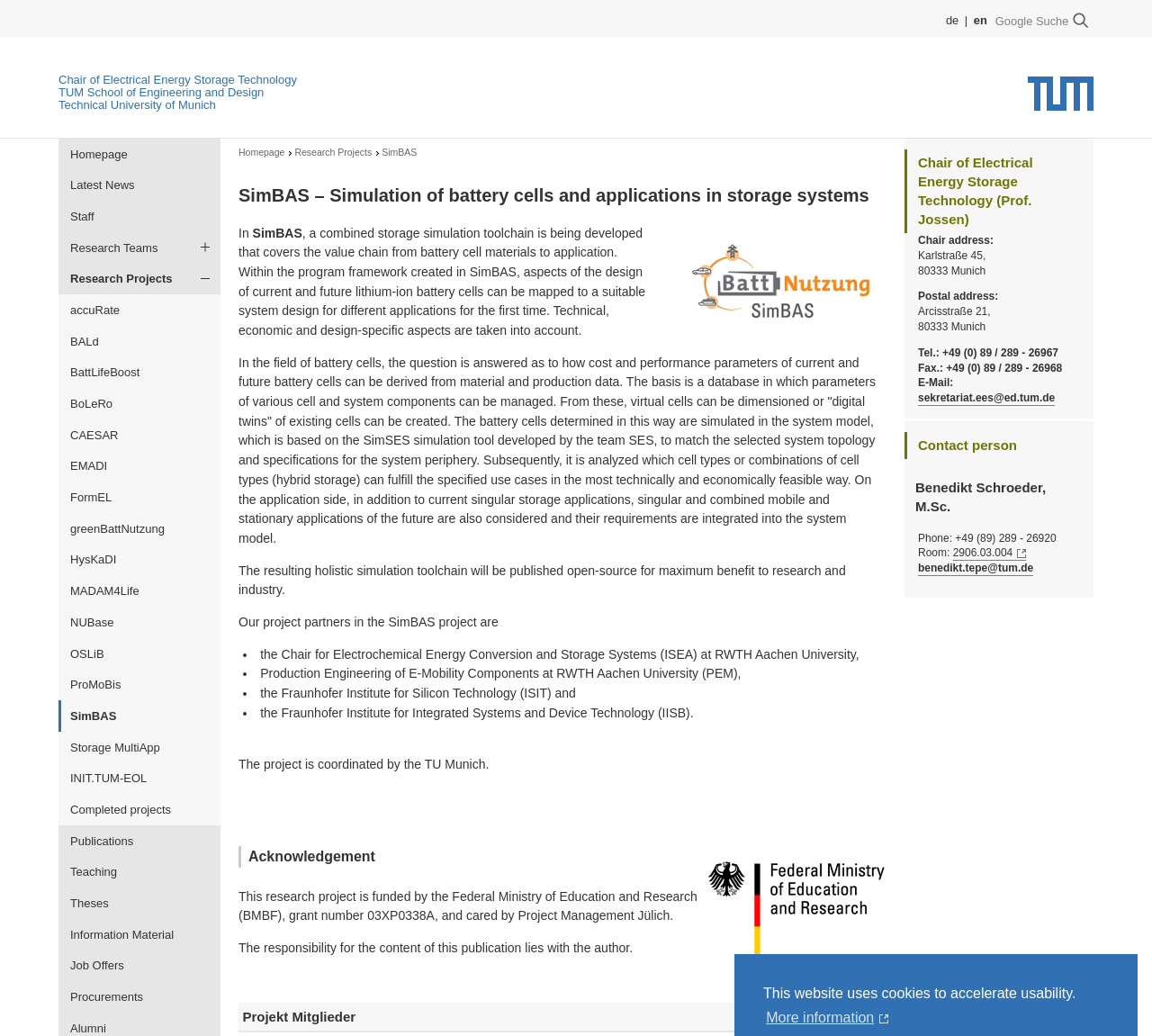Identify the bounding box coordinates for the element you need to click to achieve the following task: "Learn about the project SimBAS". Provide the bounding box coordinates as four float numbers between 0 and 1, in the form [left, top, right, bottom].

[0.207, 0.175, 0.77, 0.202]